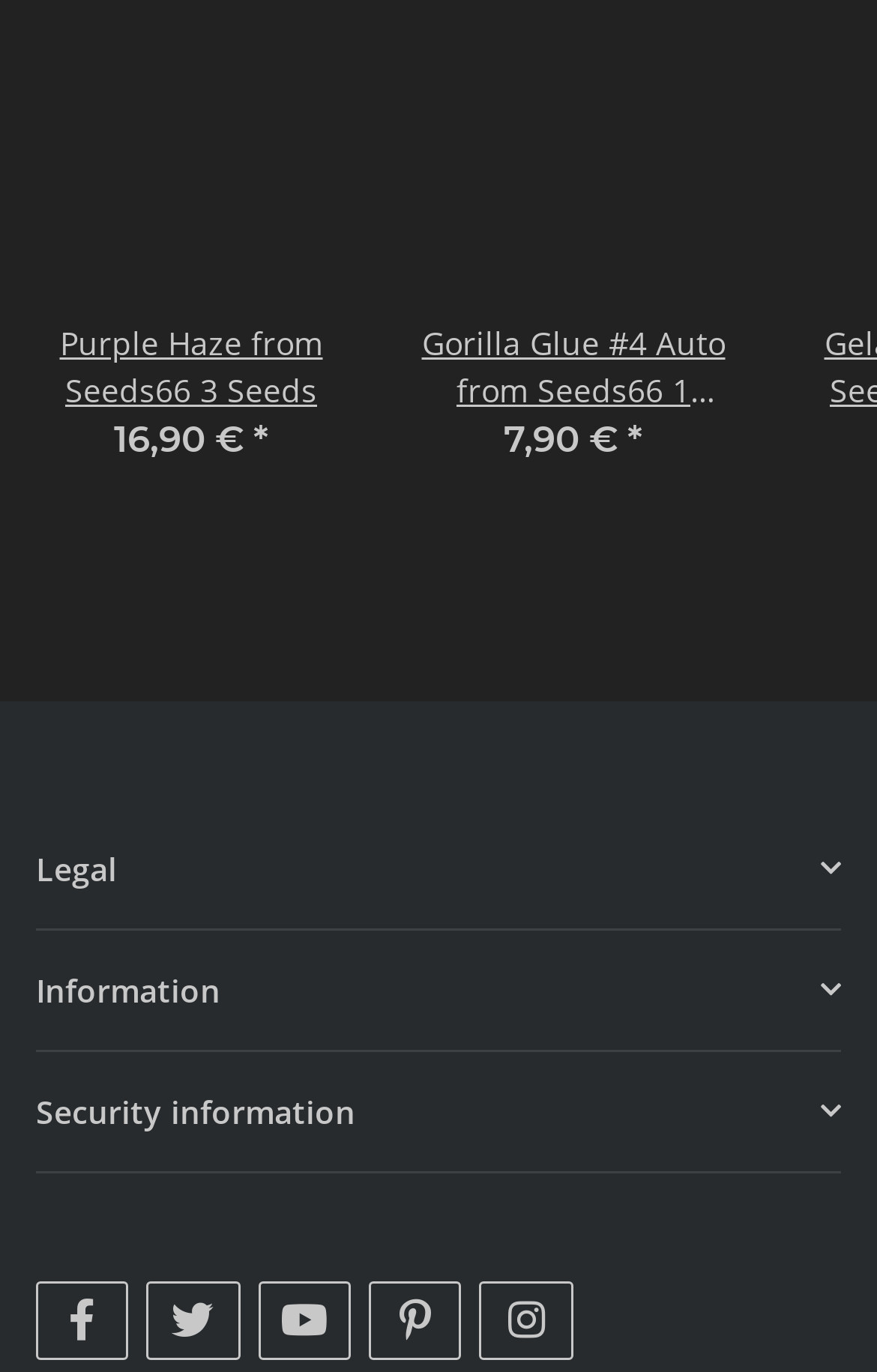Provide the bounding box coordinates, formatted as (top-left x, top-left y, bottom-right x, bottom-right y), with all values being floating point numbers between 0 and 1. Identify the bounding box of the UI element that matches the description: Information

[0.041, 0.705, 0.959, 0.739]